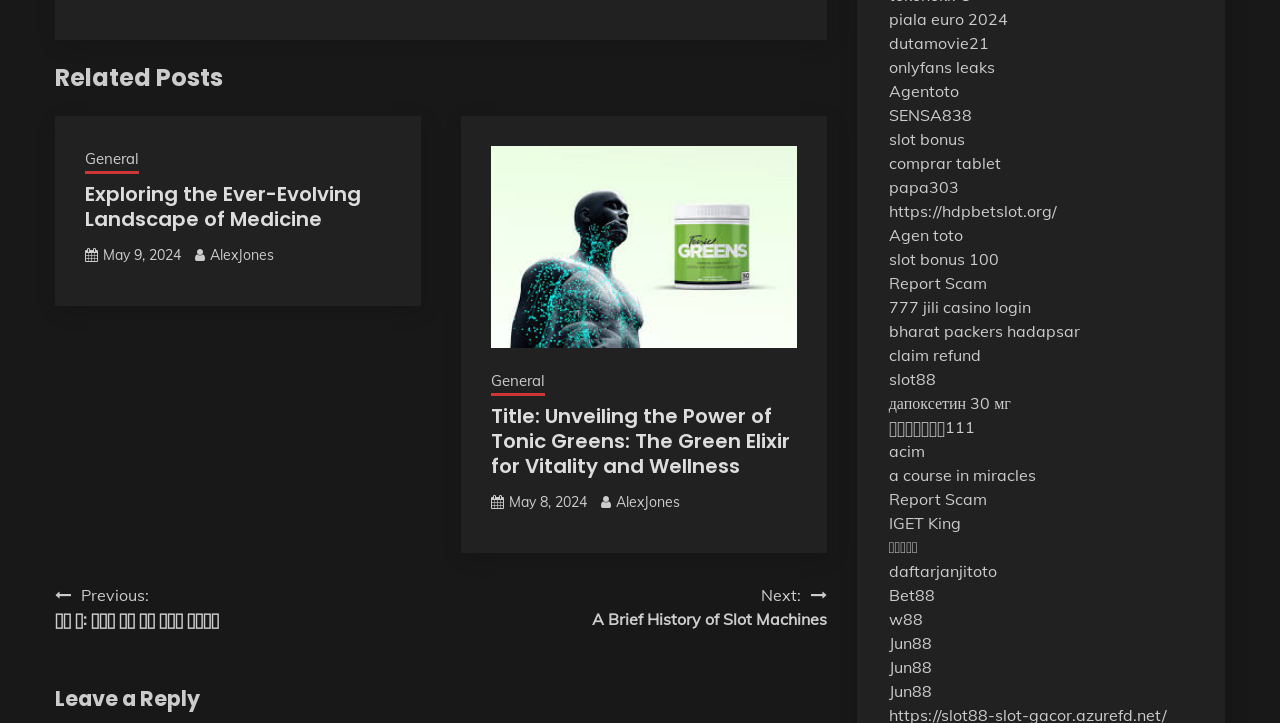Please locate the UI element described by "IGET King" and provide its bounding box coordinates.

[0.694, 0.709, 0.751, 0.737]